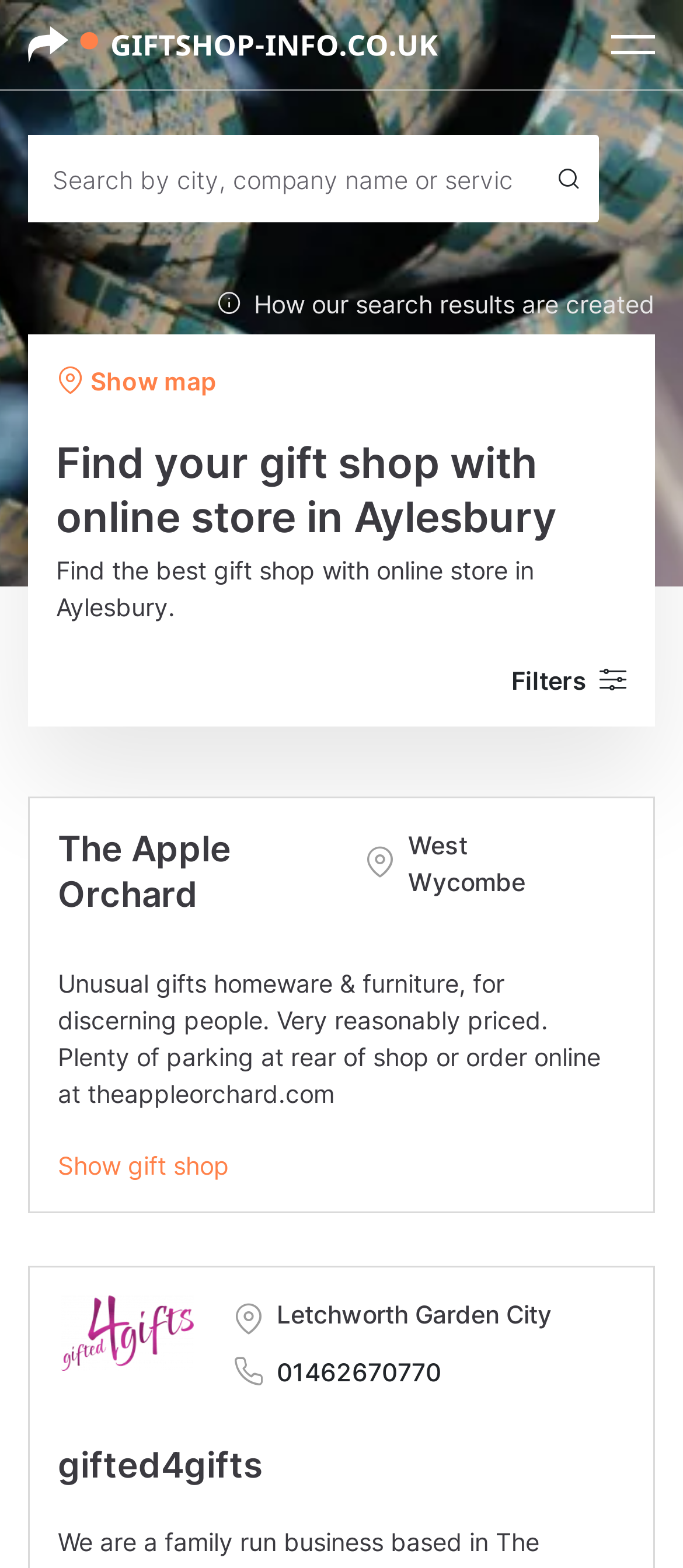What is the location of 'The Apple Orchard'?
Provide a detailed and extensive answer to the question.

I found the location of 'The Apple Orchard' by looking at the text next to the link 'The Apple Orchard', which says 'West Wycombe'.